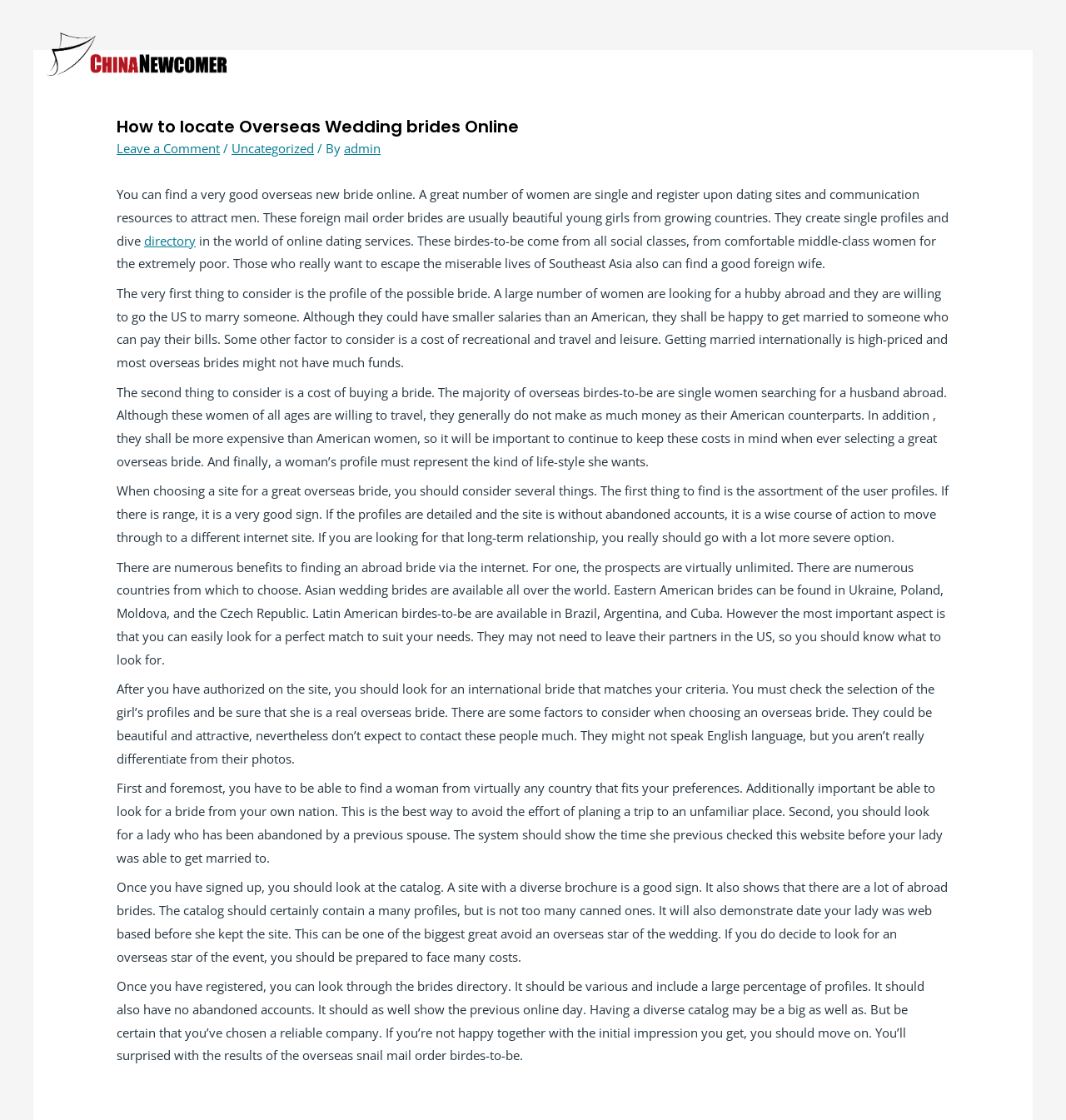Pinpoint the bounding box coordinates of the clickable element to carry out the following instruction: "Book a tour now."

None